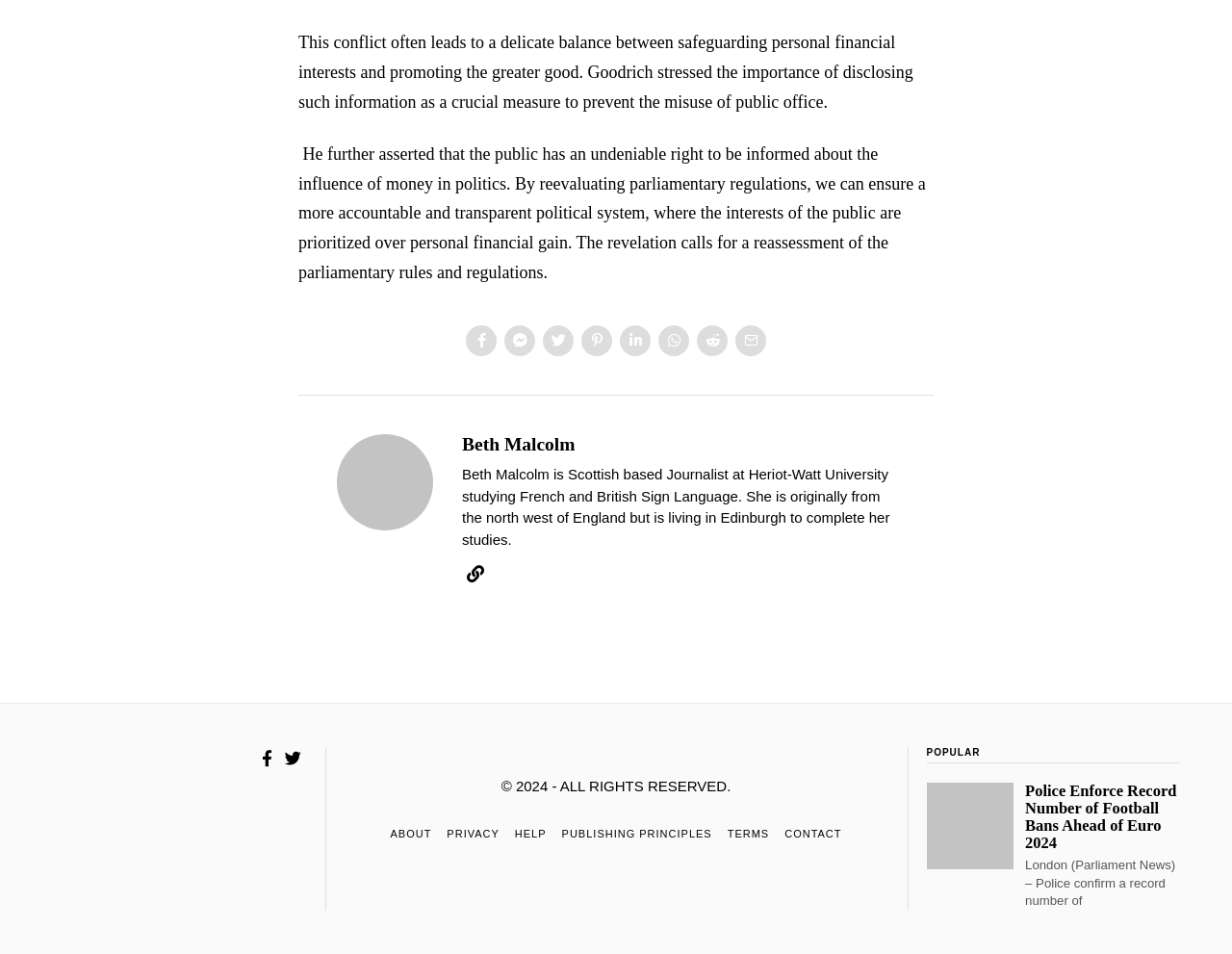Predict the bounding box coordinates of the area that should be clicked to accomplish the following instruction: "View the HELP page". The bounding box coordinates should consist of four float numbers between 0 and 1, i.e., [left, top, right, bottom].

[0.418, 0.866, 0.443, 0.883]